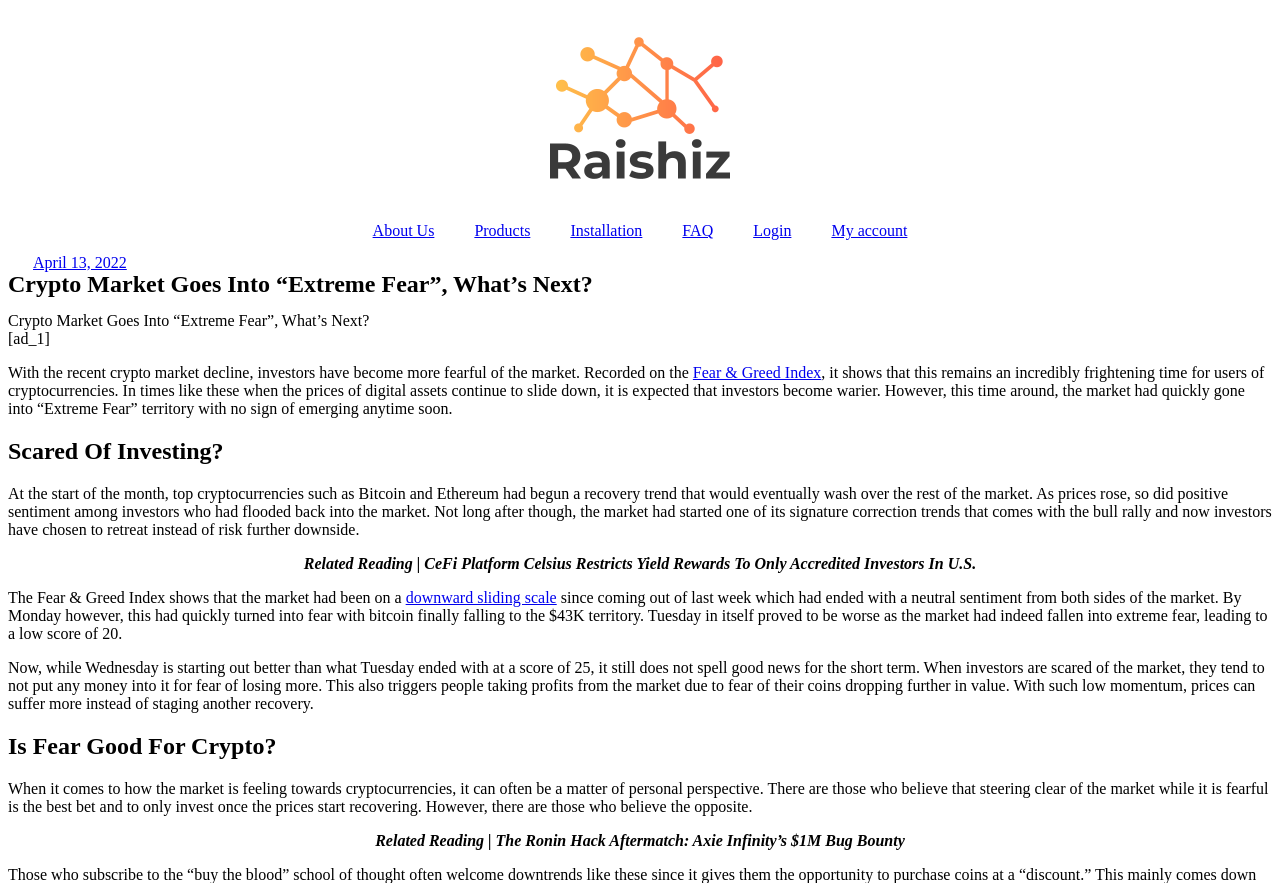Highlight the bounding box coordinates of the element that should be clicked to carry out the following instruction: "View the 'CeFi Platform Celsius Restricts Yield Rewards To Only Accredited Investors In U.S' article". The coordinates must be given as four float numbers ranging from 0 to 1, i.e., [left, top, right, bottom].

[0.237, 0.628, 0.763, 0.648]